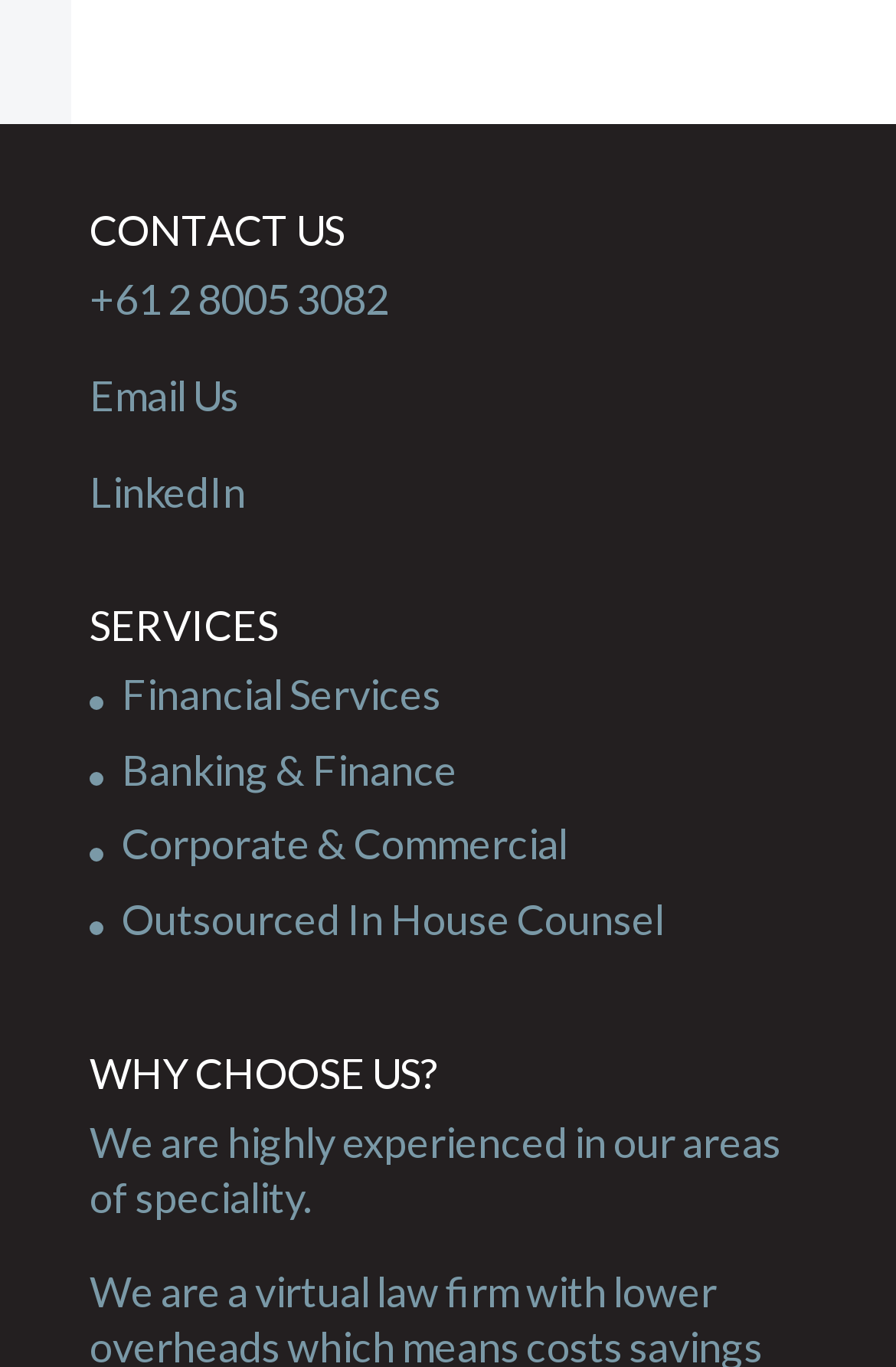Analyze the image and give a detailed response to the question:
What is the reason to choose this company?

The reason to choose this company can be found in the 'WHY CHOOSE US?' section. The static text element in this section states that 'We are highly experienced in our areas of speciality', which implies that this is the reason to choose this company.